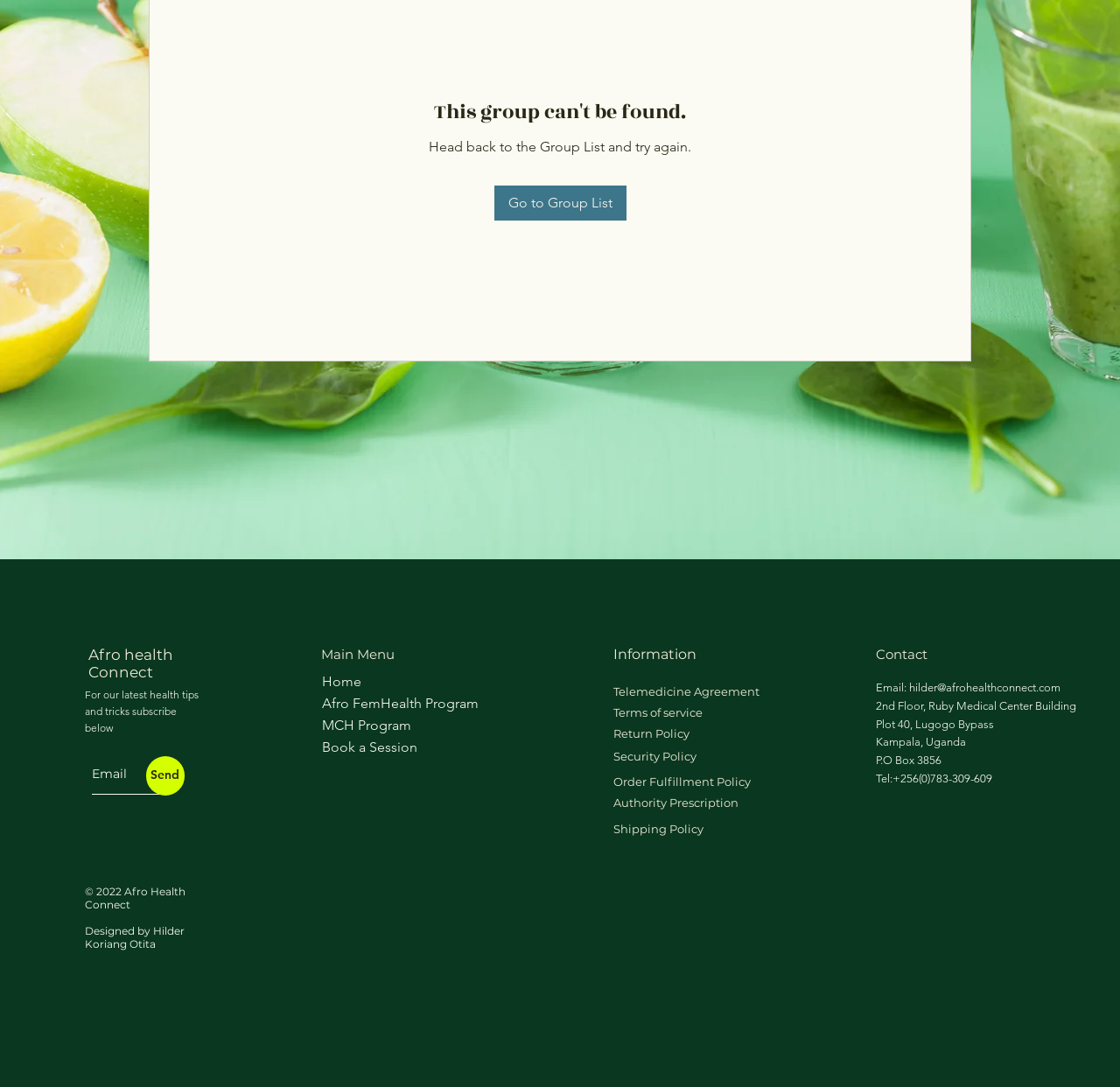Find the bounding box coordinates for the HTML element described in this sentence: "Order Fulfillment Policy". Provide the coordinates as four float numbers between 0 and 1, in the format [left, top, right, bottom].

[0.547, 0.713, 0.67, 0.725]